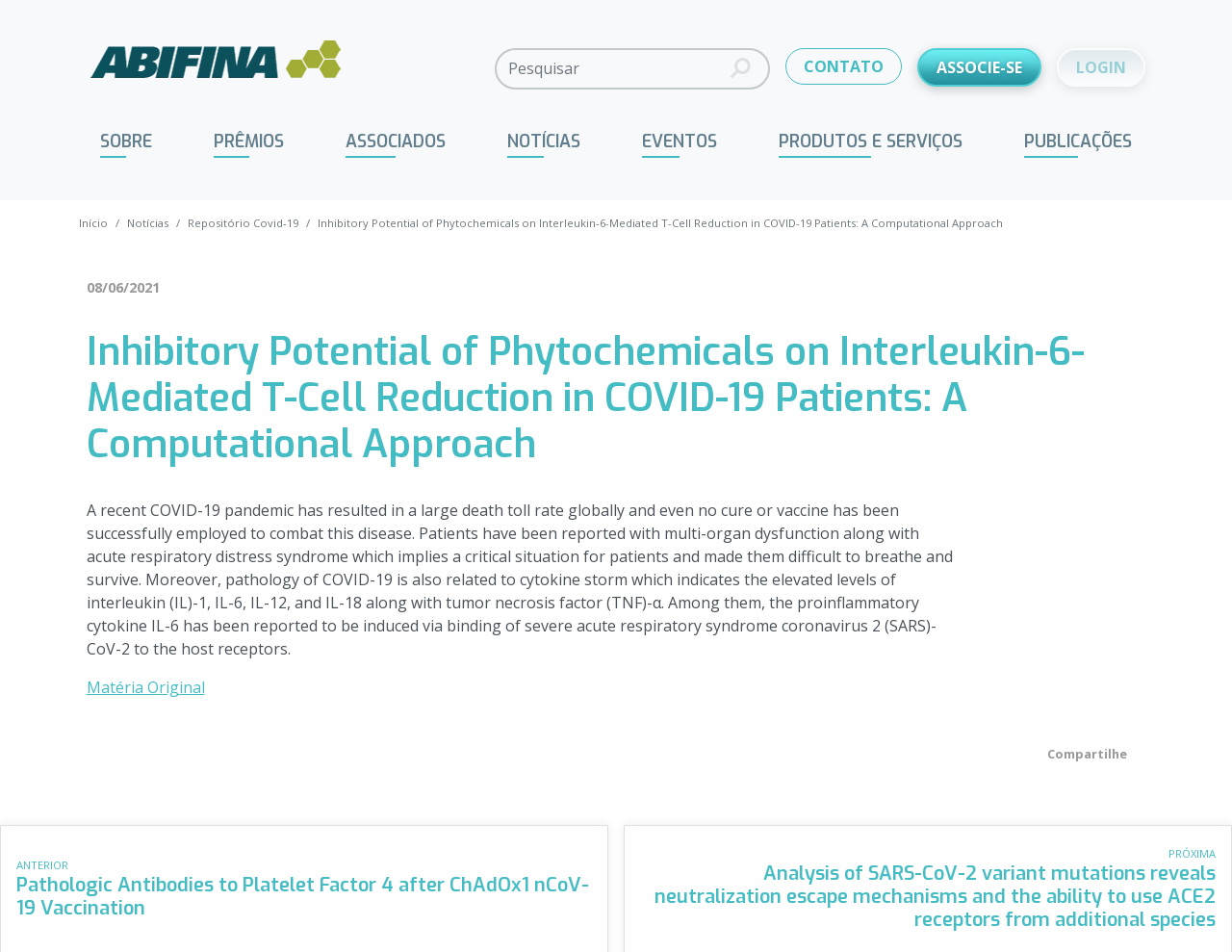Using the element description: "Notícias", determine the bounding box coordinates. The coordinates should be in the format [left, top, right, bottom], with values between 0 and 1.

[0.103, 0.226, 0.137, 0.241]